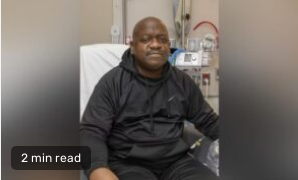Give a comprehensive caption for the image.

The image features a man seated in a medical facility, wearing a black hoodie and dark pants, appearing calm and composed. Behind him is a backdrop that suggests a hospital setting, with medical equipment visible, indicative of his current environment. A text overlay at the bottom reads "2 min read," suggesting that the accompanying article provides a brief overview of his situation or story. This image is likely associated with a news piece discussing a significant medical event, possibly related to organ transplantation or a health crisis, aligning with the broader themes explored in the articles it is connected to.